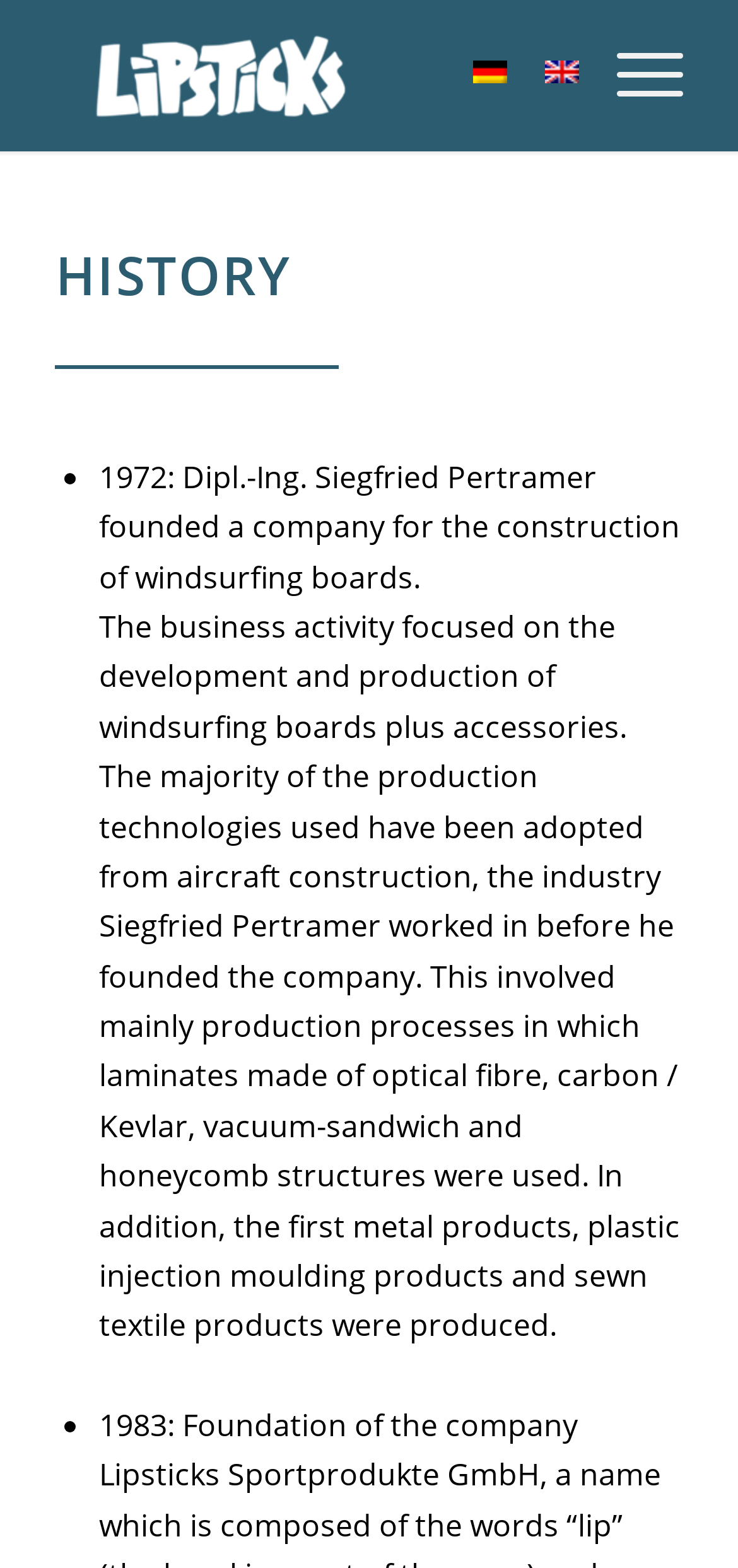Bounding box coordinates should be provided in the format (top-left x, top-left y, bottom-right x, bottom-right y) with all values between 0 and 1. Identify the bounding box for this UI element: satsuki.nyc

None